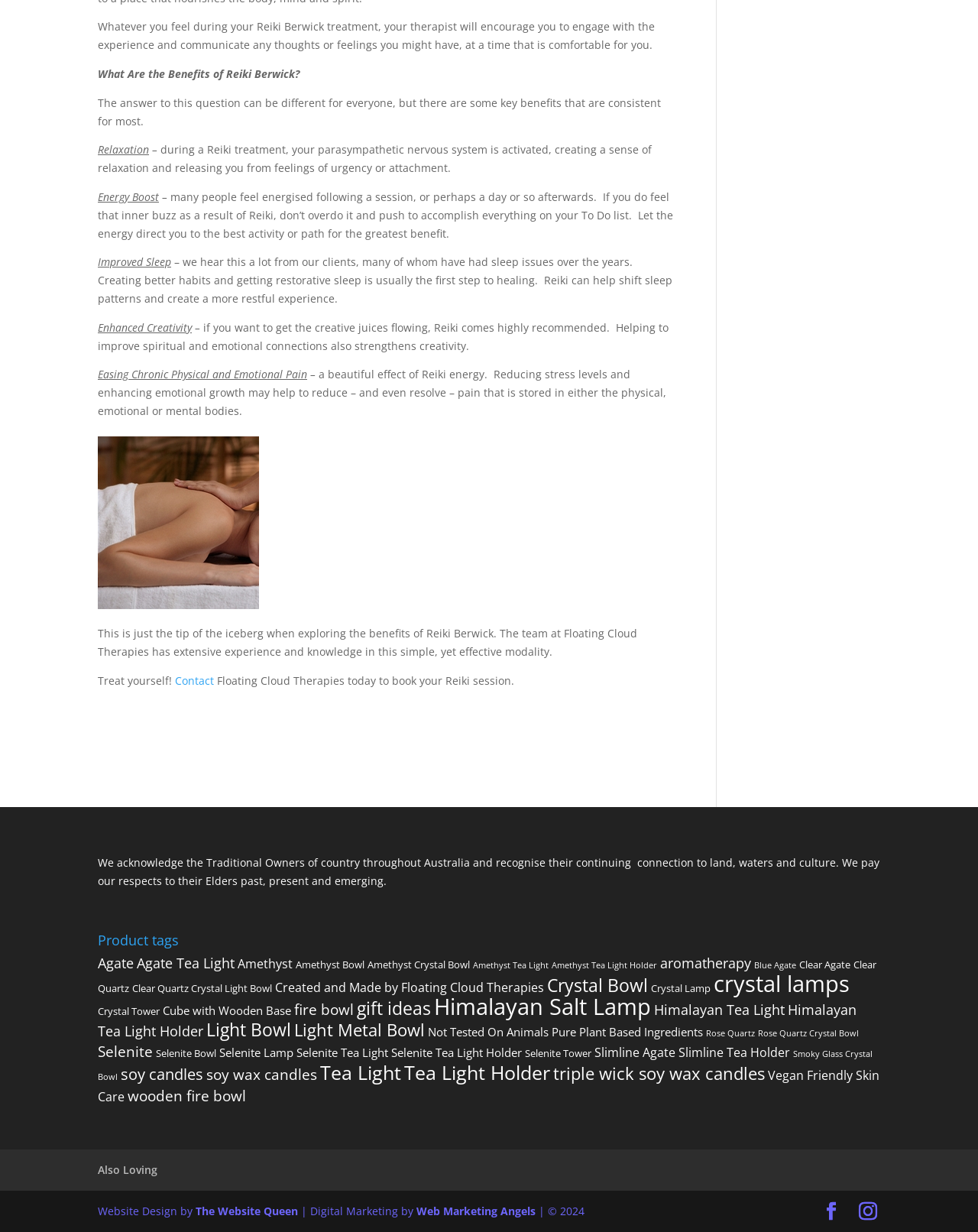Identify the bounding box coordinates of the region I need to click to complete this instruction: "Learn about 'Reiki Berwick'".

[0.1, 0.016, 0.67, 0.042]